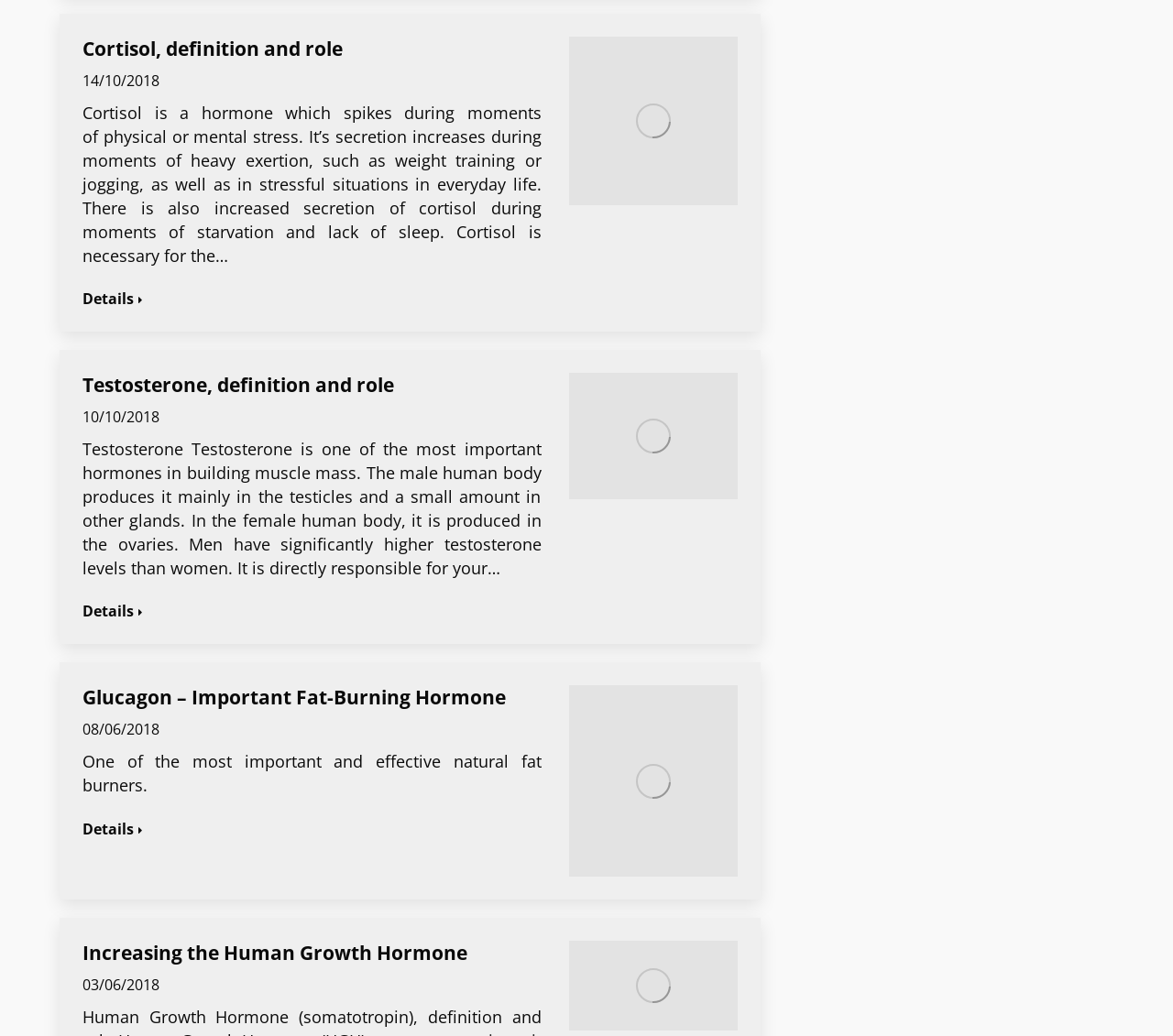What is cortisol?
Kindly give a detailed and elaborate answer to the question.

Based on the webpage, cortisol is a hormone that spikes during moments of physical or mental stress, and its secretion increases during moments of heavy exertion, such as weight training or jogging, as well as in stressful situations in everyday life.